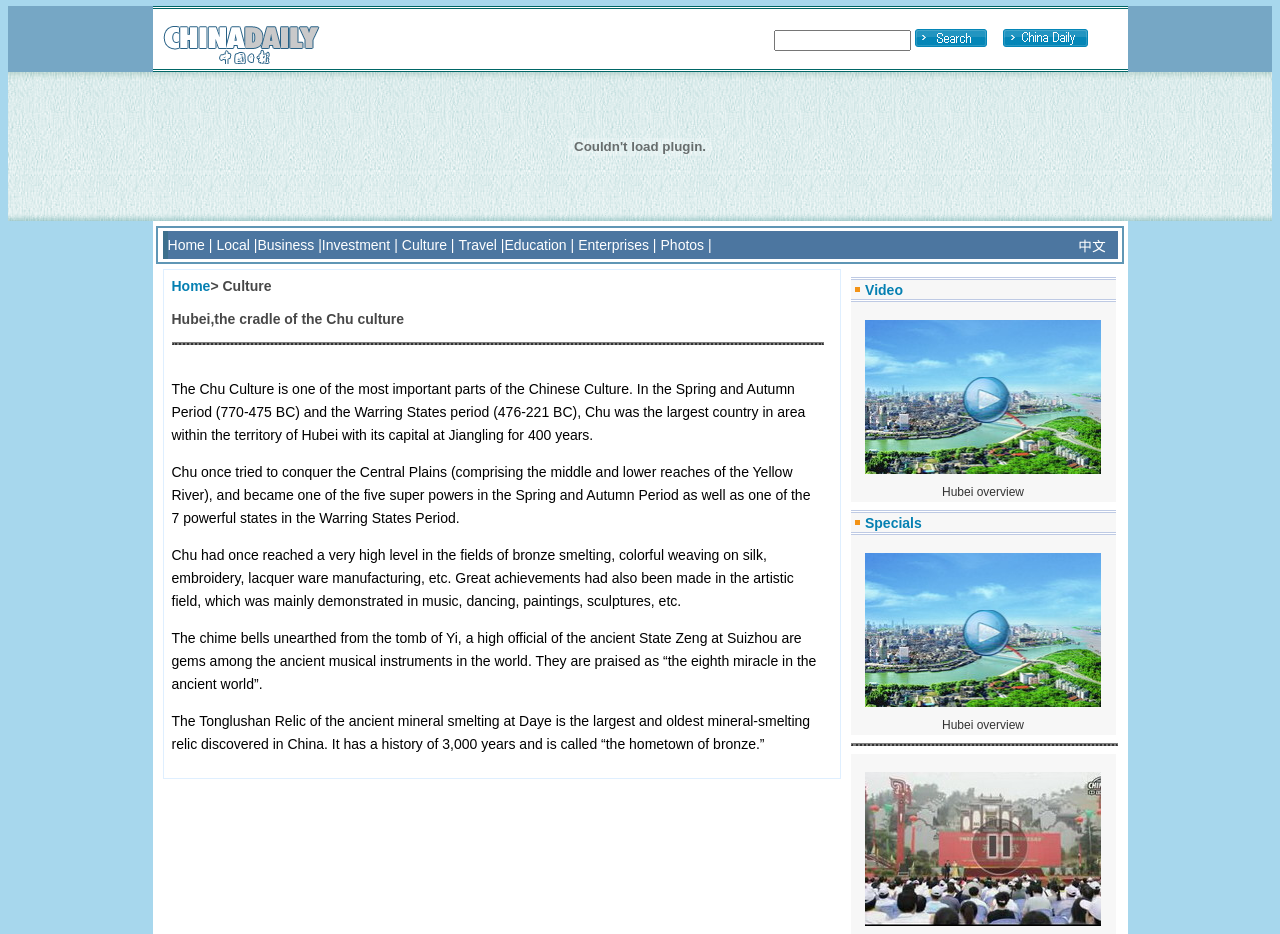Can you provide the bounding box coordinates for the element that should be clicked to implement the instruction: "Click the image"?

[0.125, 0.026, 0.253, 0.068]